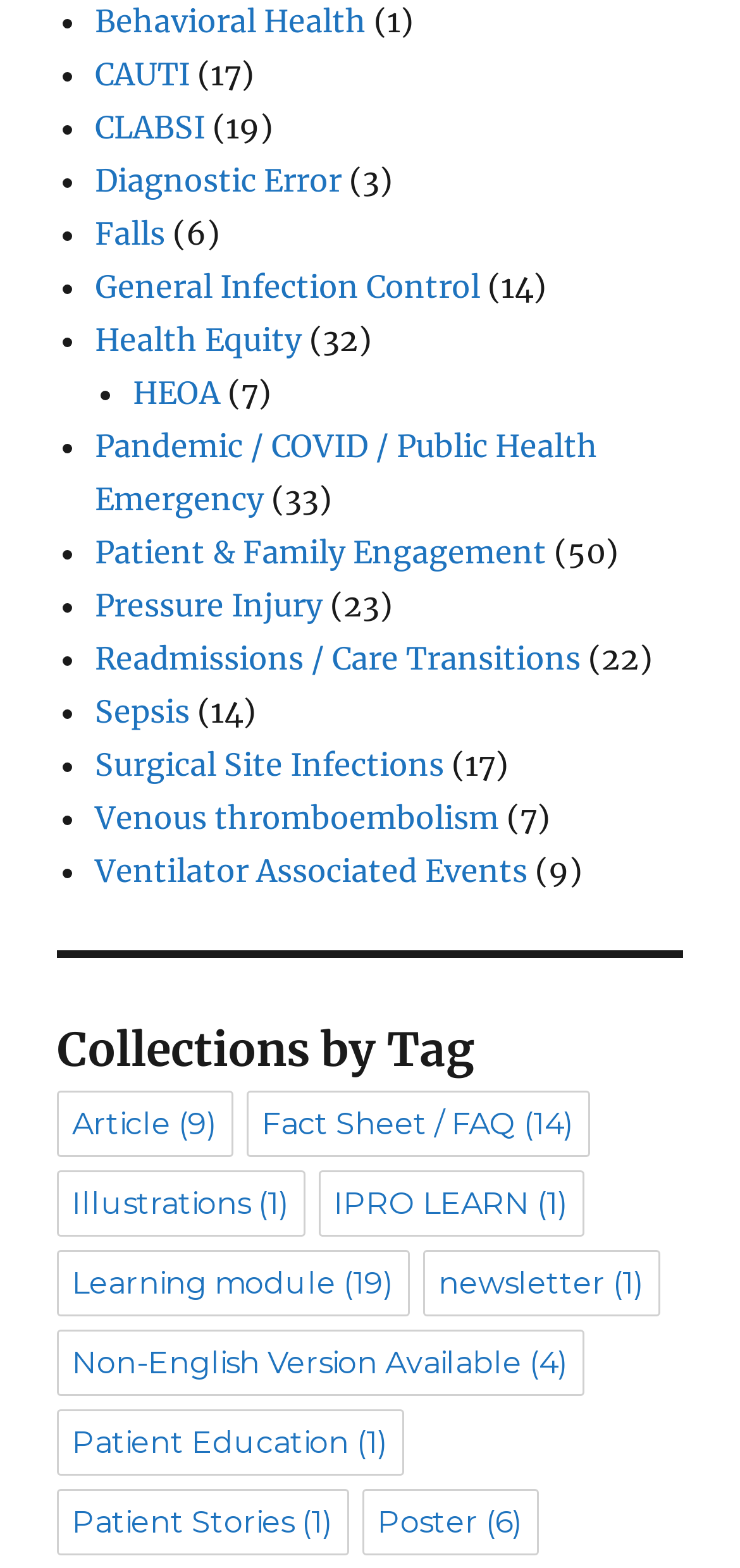Can you find the bounding box coordinates for the element to click on to achieve the instruction: "Explore Article collections"?

[0.077, 0.696, 0.315, 0.738]